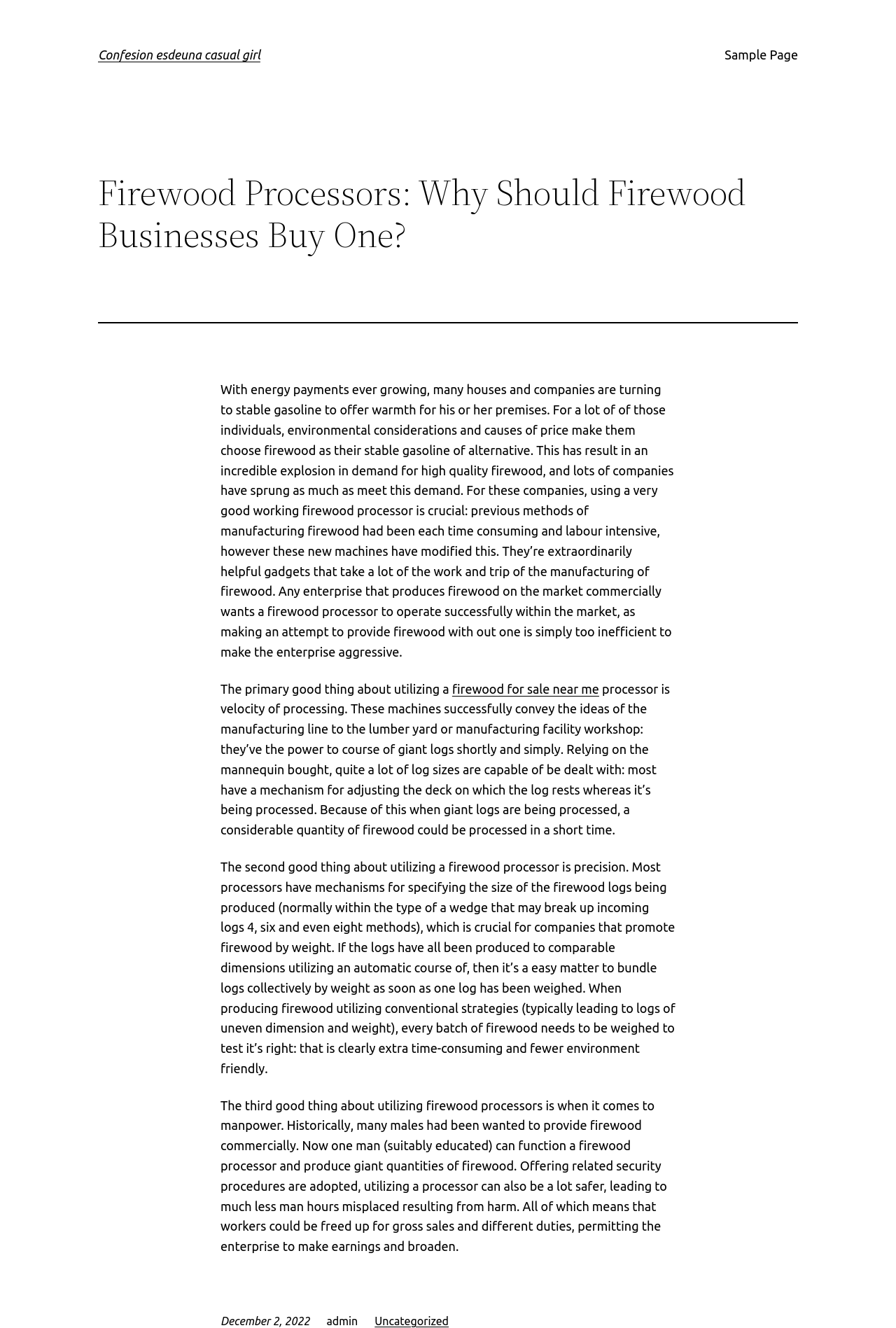Offer a detailed account of what is visible on the webpage.

The webpage is about firewood processors and their importance for firewood businesses. At the top, there is a heading "Confesion esdeuna casual girl" which is also a link. To the right of this heading, there is another link "Sample Page". Below these links, there is a main heading "Firewood Processors: Why Should Firewood Businesses Buy One?".

The main content of the webpage is a long paragraph of text that explains the benefits of using firewood processors for businesses that produce firewood commercially. The text is divided into several sections, each highlighting a specific advantage of using a firewood processor, including speed of processing, precision, and reduced manpower.

There are also several links and texts scattered throughout the webpage. One link "firewood for sale near me" is embedded within the main text. At the bottom of the webpage, there is a timestamp "December 2, 2022" and a text "admin" which appears to be the author of the post. Additionally, there is a link "Uncategorized" which may be a category or tag for the post.

Overall, the webpage is focused on providing information about firewood processors and their benefits for businesses, with a clear and organized structure.